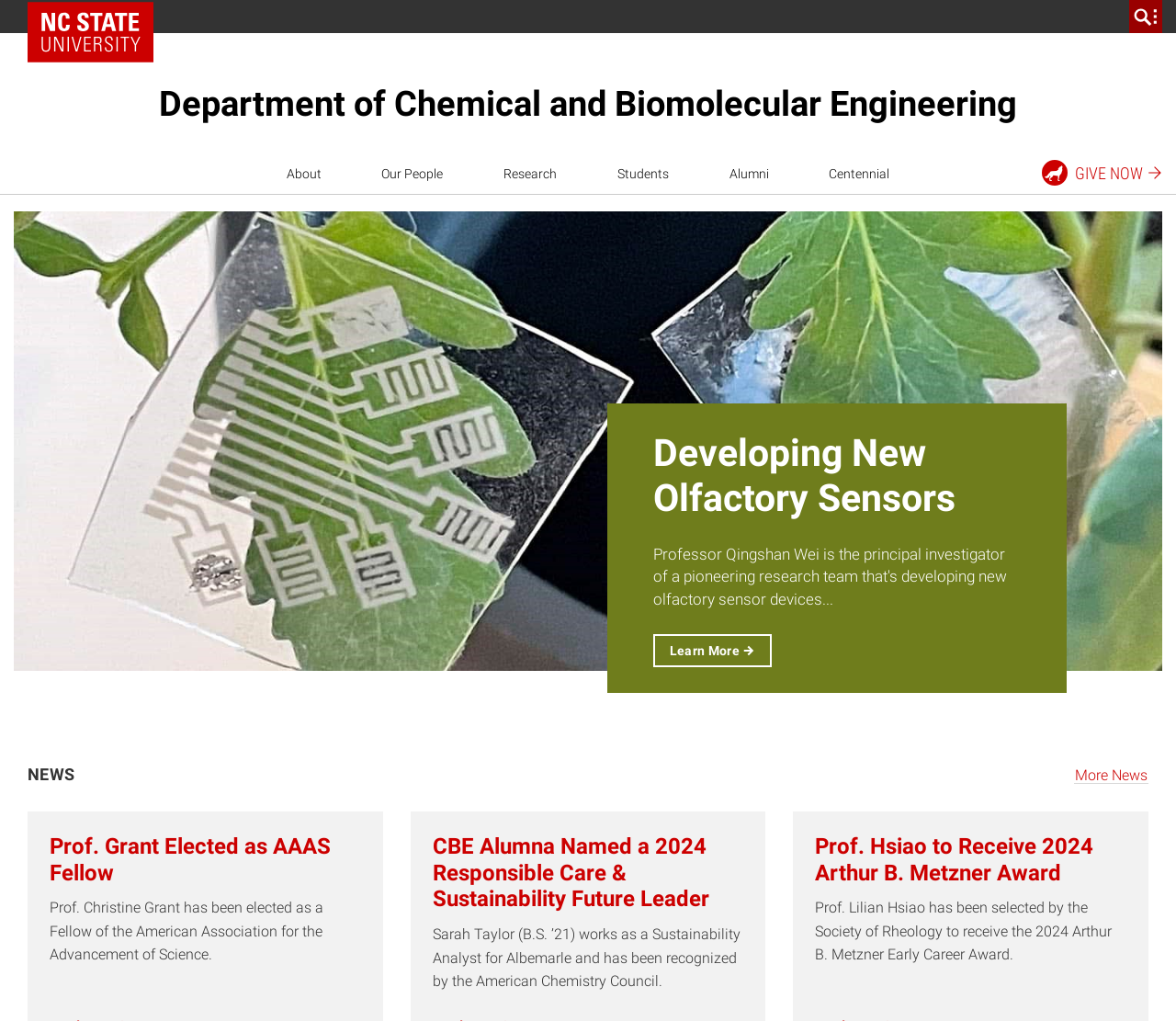Please determine the heading text of this webpage.

Developing New Olfactory Sensors